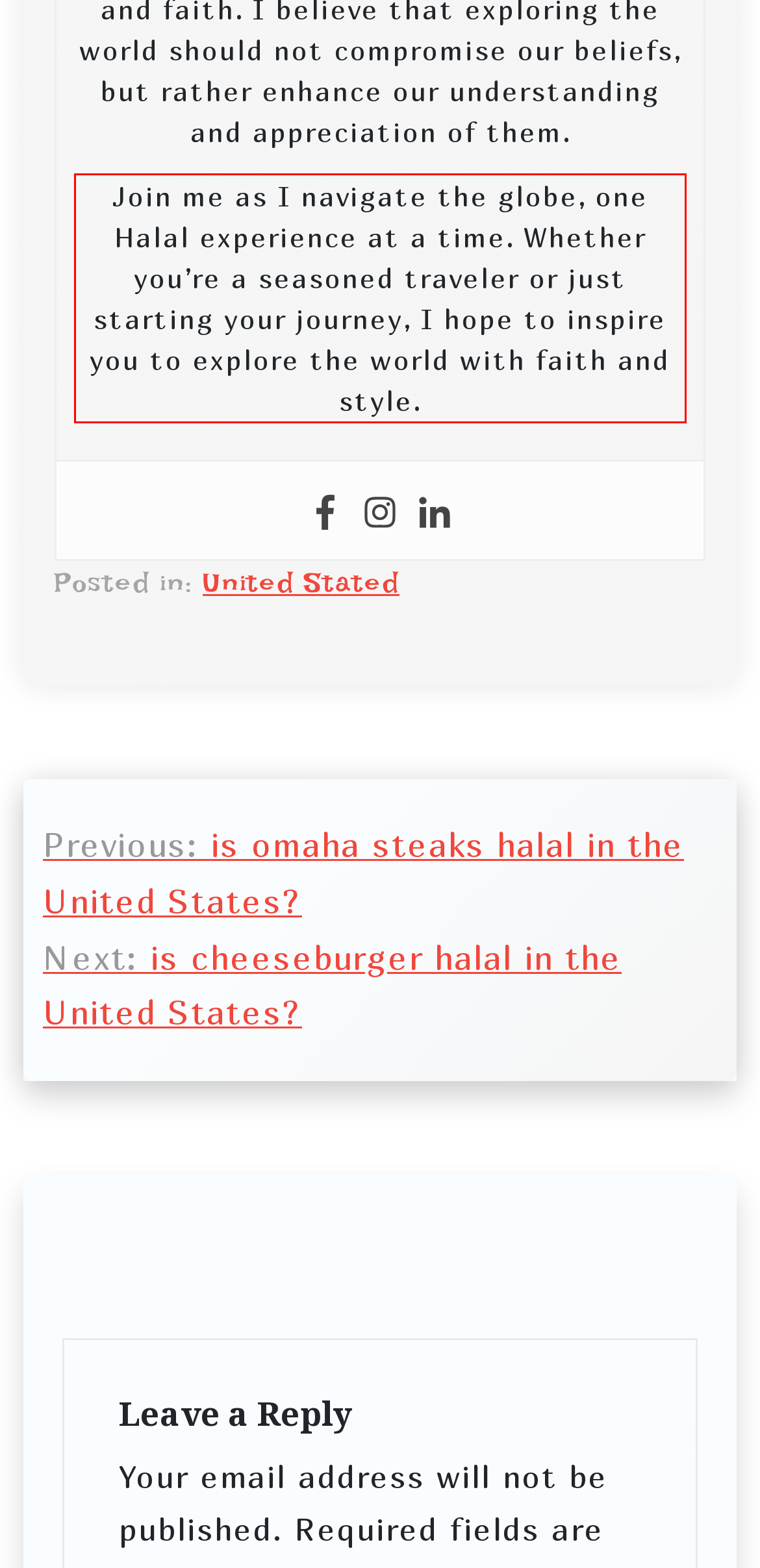Using OCR, extract the text content found within the red bounding box in the given webpage screenshot.

Join me as I navigate the globe, one Halal experience at a time. Whether you’re a seasoned traveler or just starting your journey, I hope to inspire you to explore the world with faith and style.